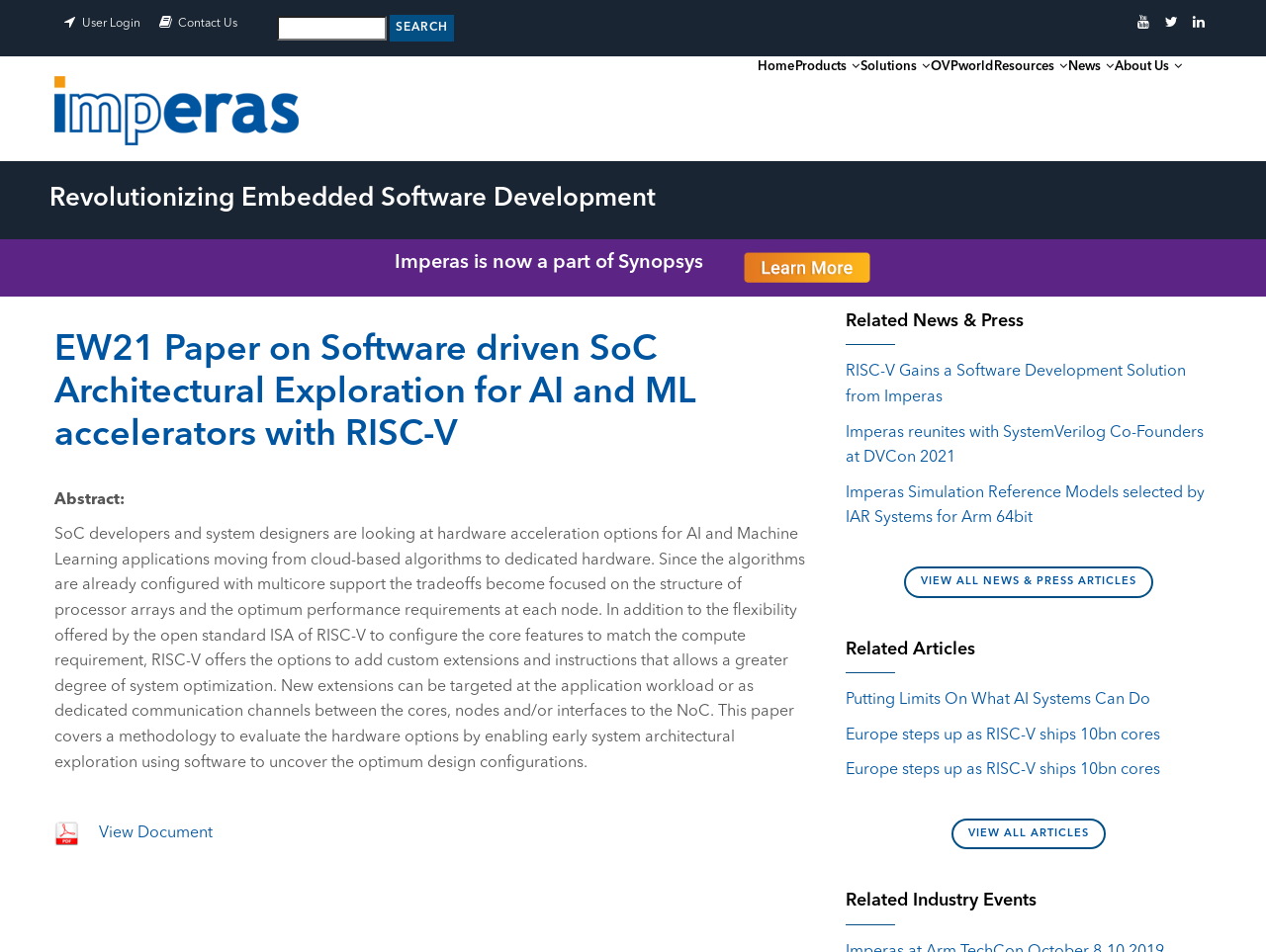Provide the bounding box coordinates for the area that should be clicked to complete the instruction: "Contact us".

None